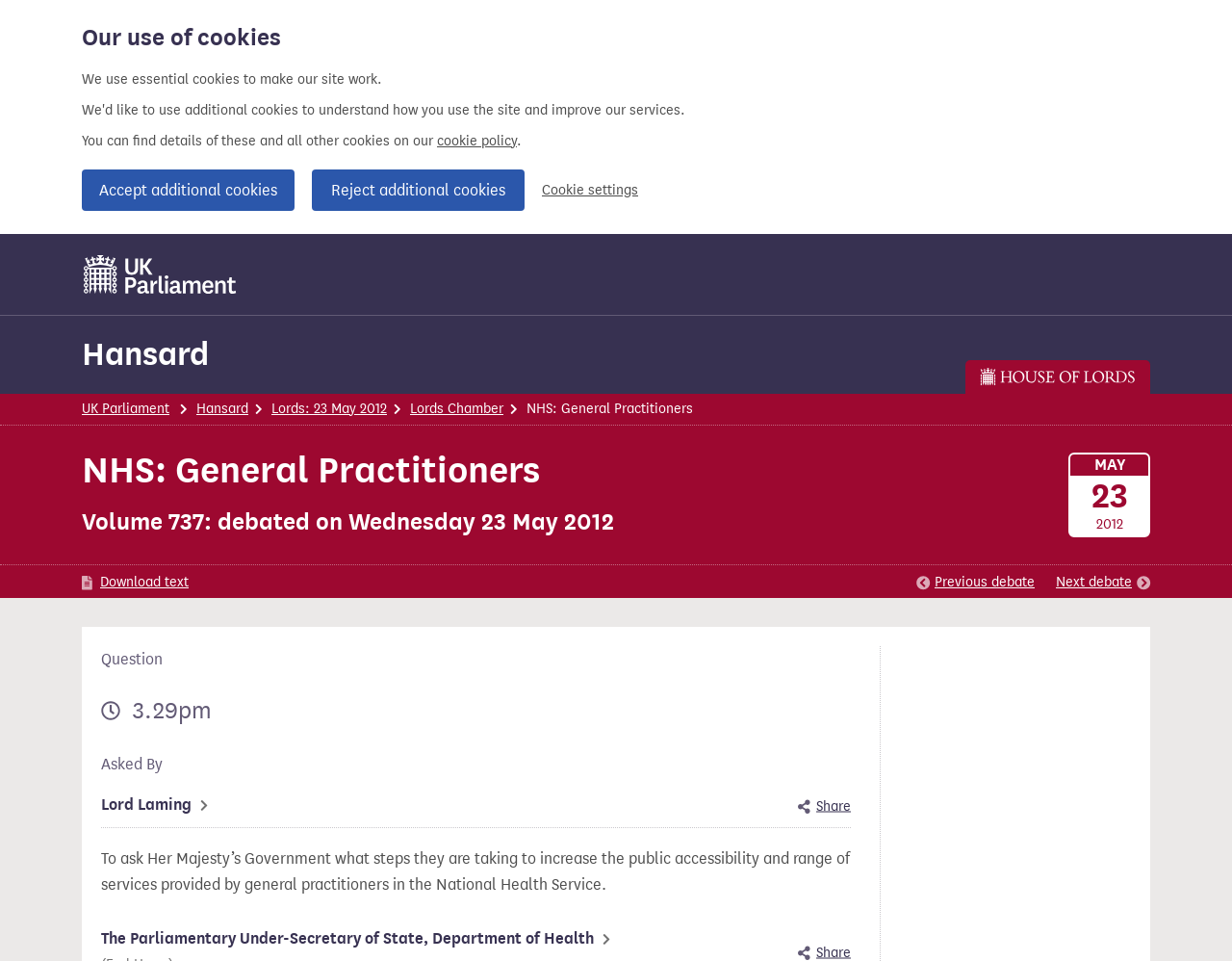Determine the bounding box coordinates for the clickable element to execute this instruction: "Go to UK Parliament homepage". Provide the coordinates as four float numbers between 0 and 1, i.e., [left, top, right, bottom].

[0.066, 0.264, 0.194, 0.308]